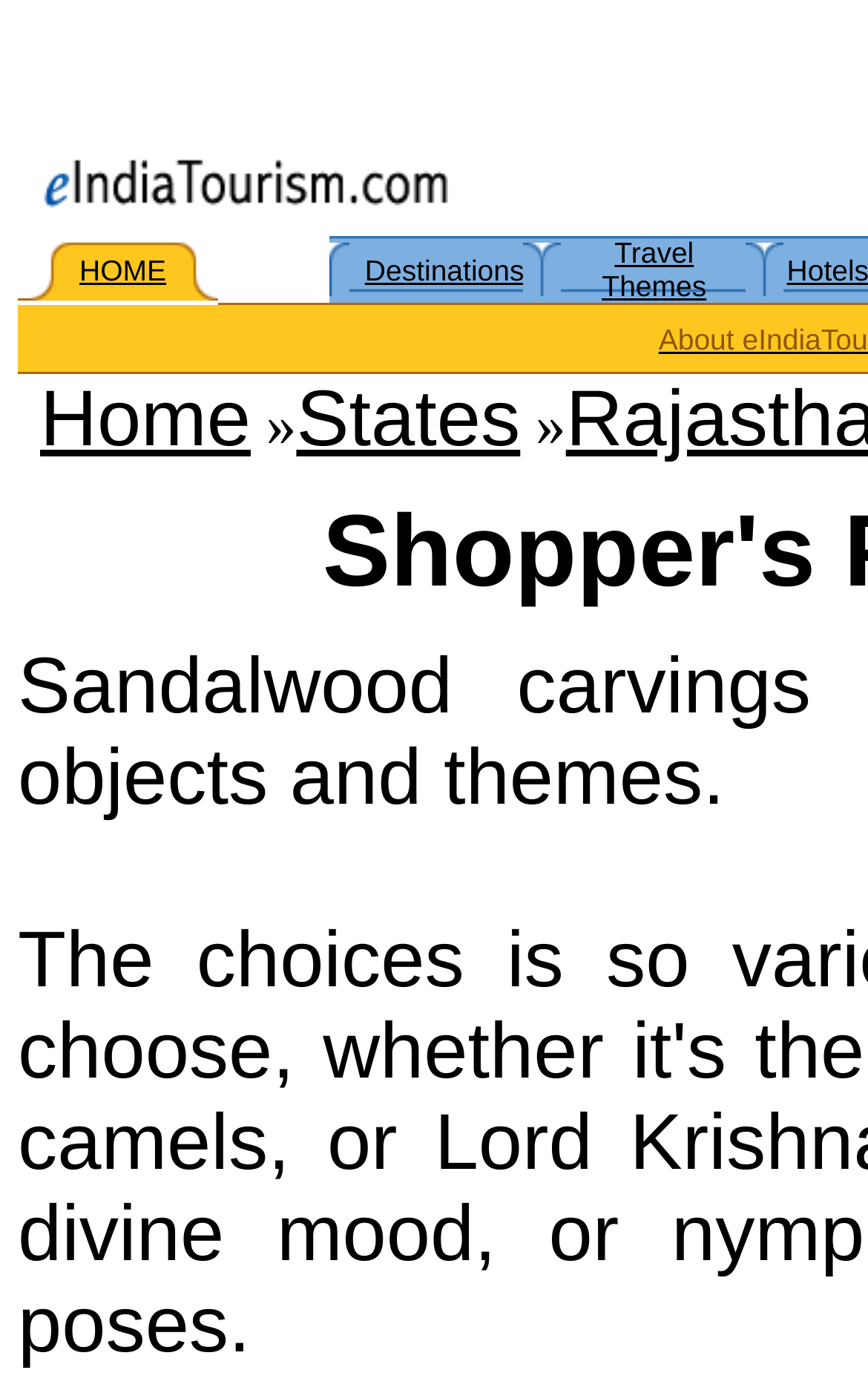Given the webpage screenshot, identify the bounding box of the UI element that matches this description: "Home".

[0.046, 0.218, 0.289, 0.282]